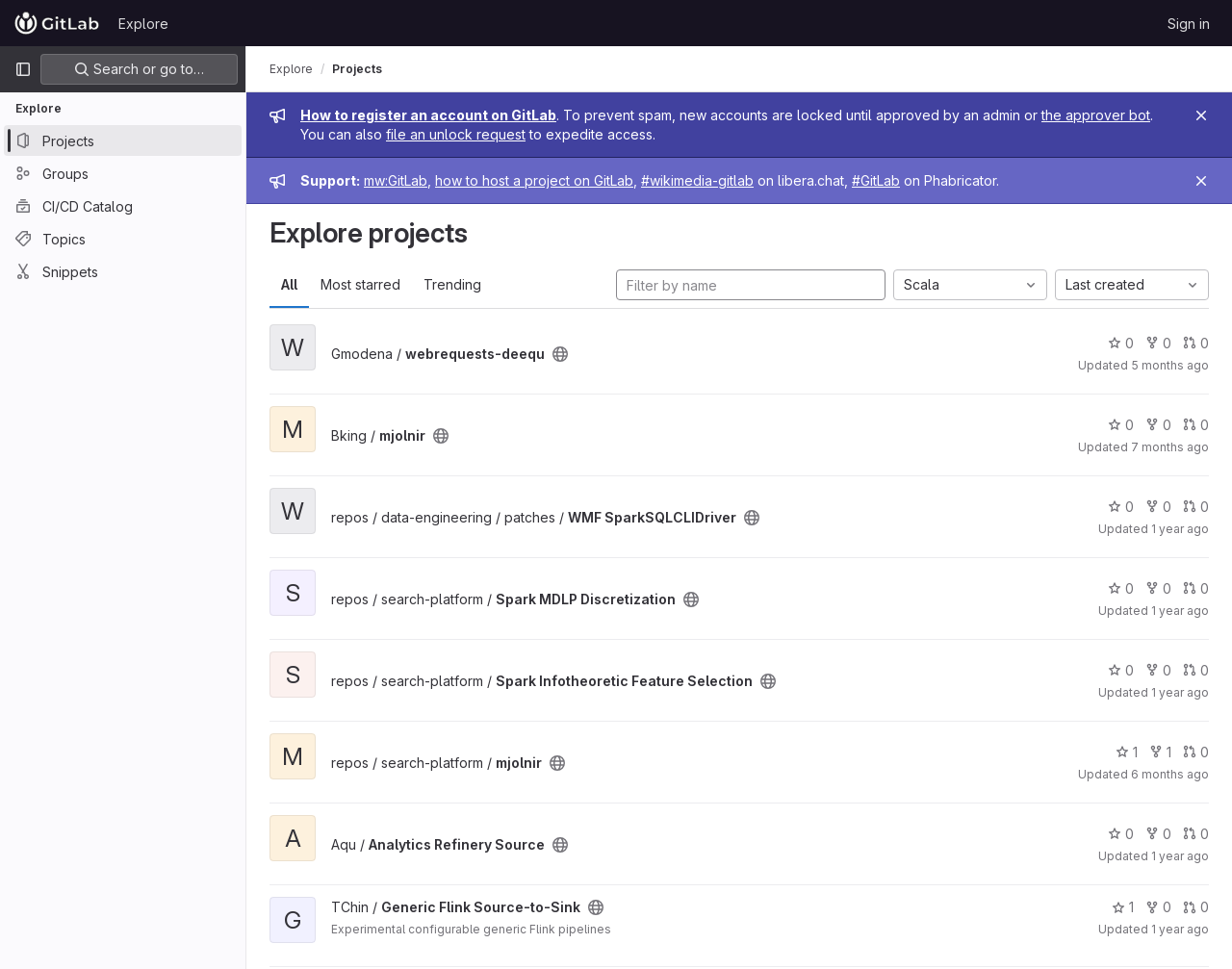What is the text of the first admin message?
Based on the image, answer the question with a single word or brief phrase.

Admin message